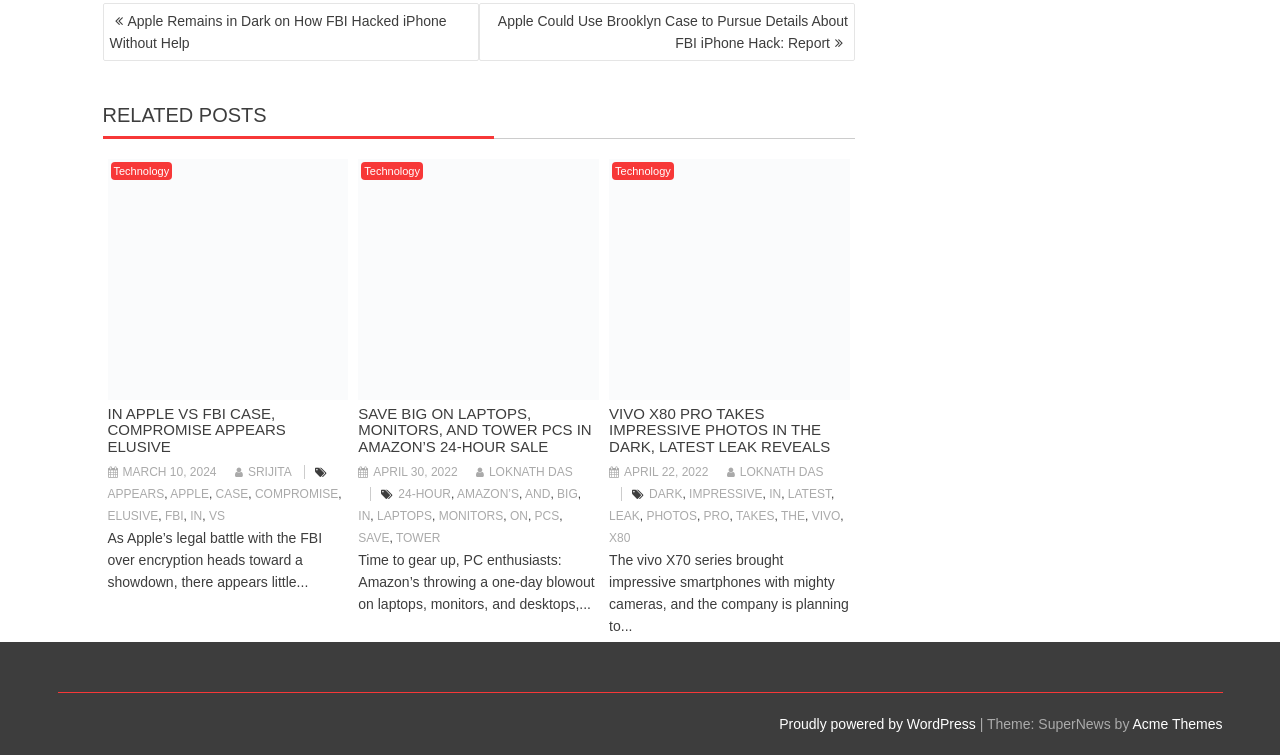What is the category of the first related post?
Use the screenshot to answer the question with a single word or phrase.

Technology